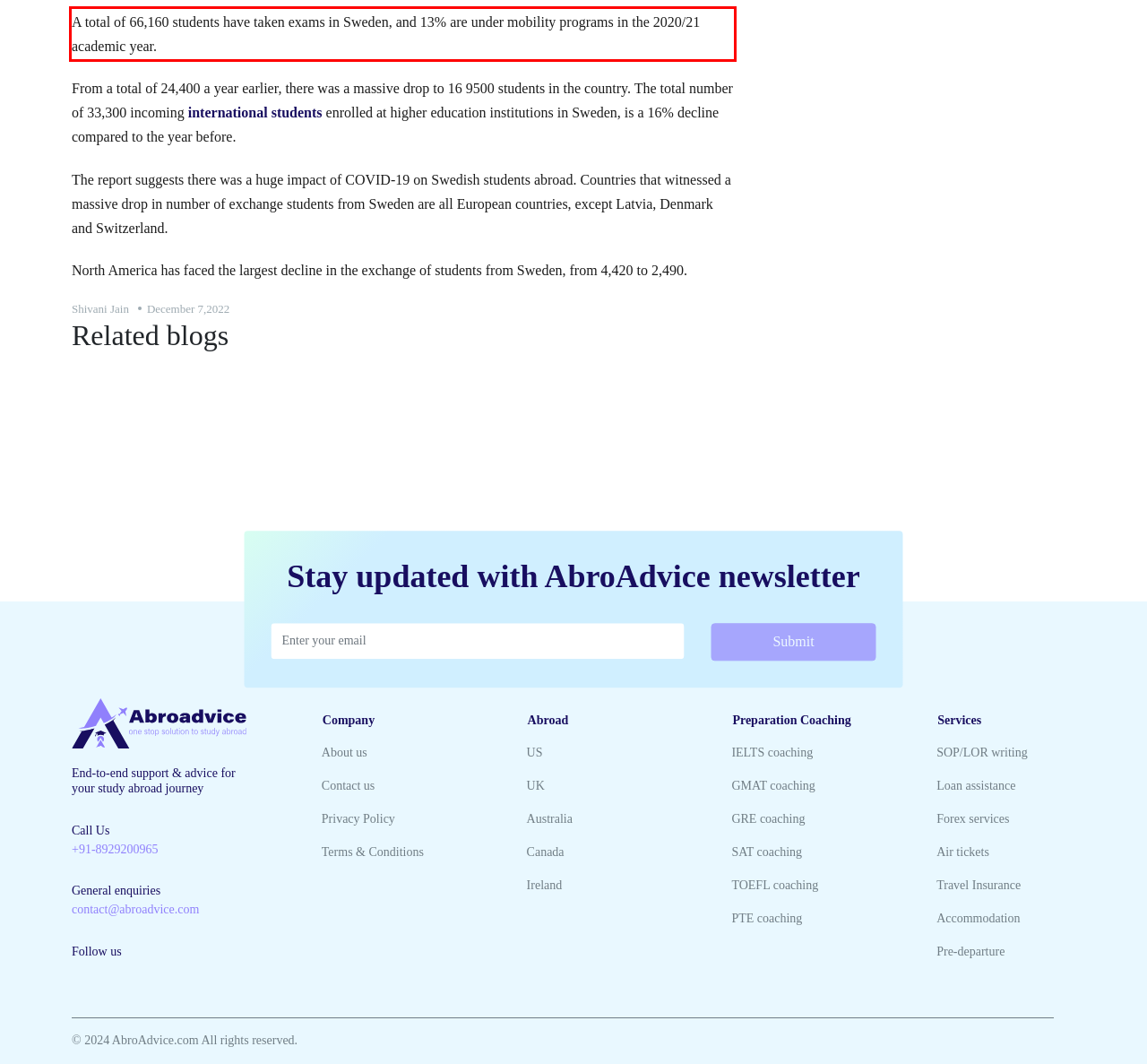Given the screenshot of a webpage, identify the red rectangle bounding box and recognize the text content inside it, generating the extracted text.

A total of 66,160 students have taken exams in Sweden, and 13% are under mobility programs in the 2020/21 academic year.